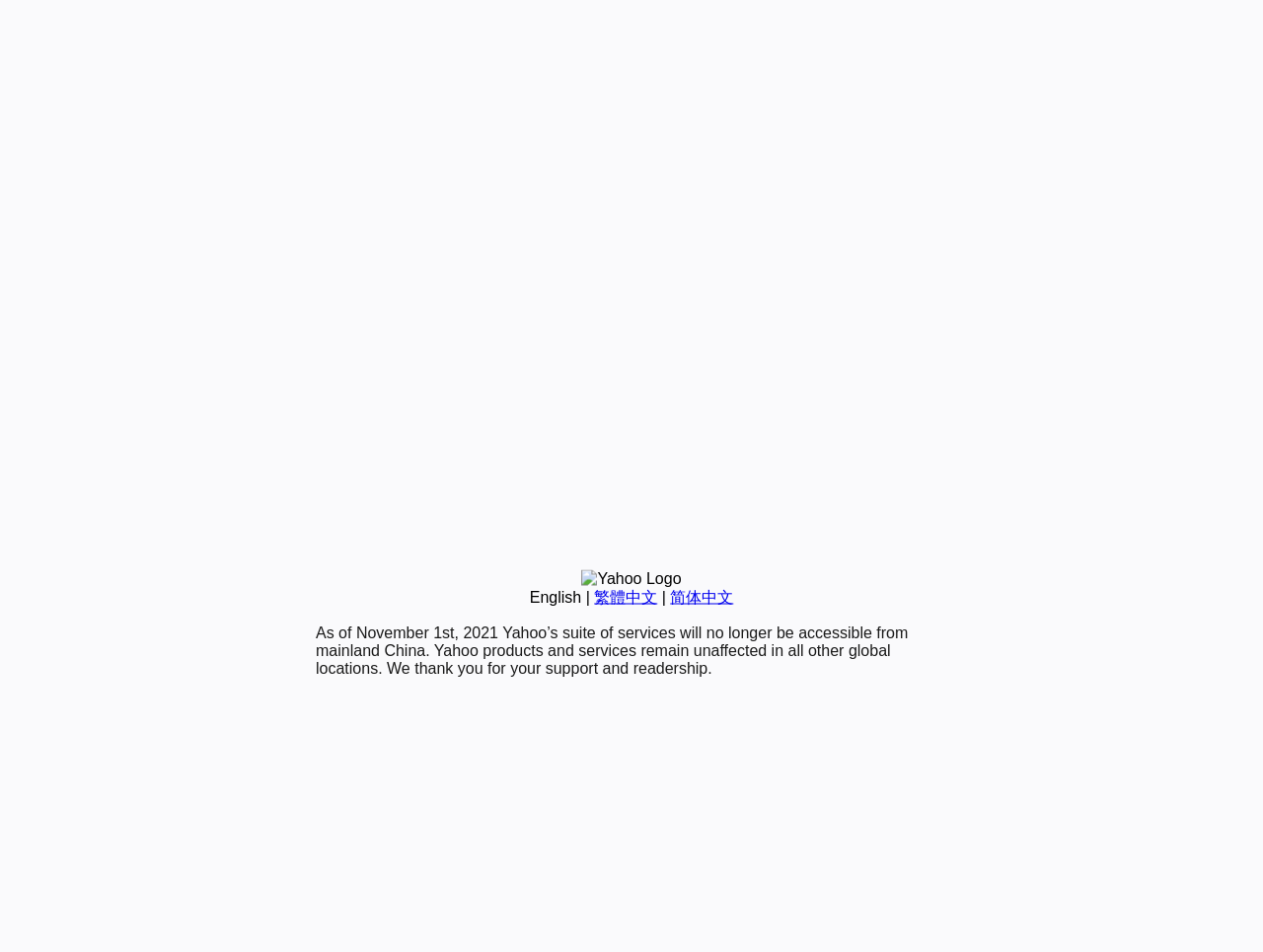Using the provided description: "简体中文", find the bounding box coordinates of the corresponding UI element. The output should be four float numbers between 0 and 1, in the format [left, top, right, bottom].

[0.531, 0.618, 0.581, 0.636]